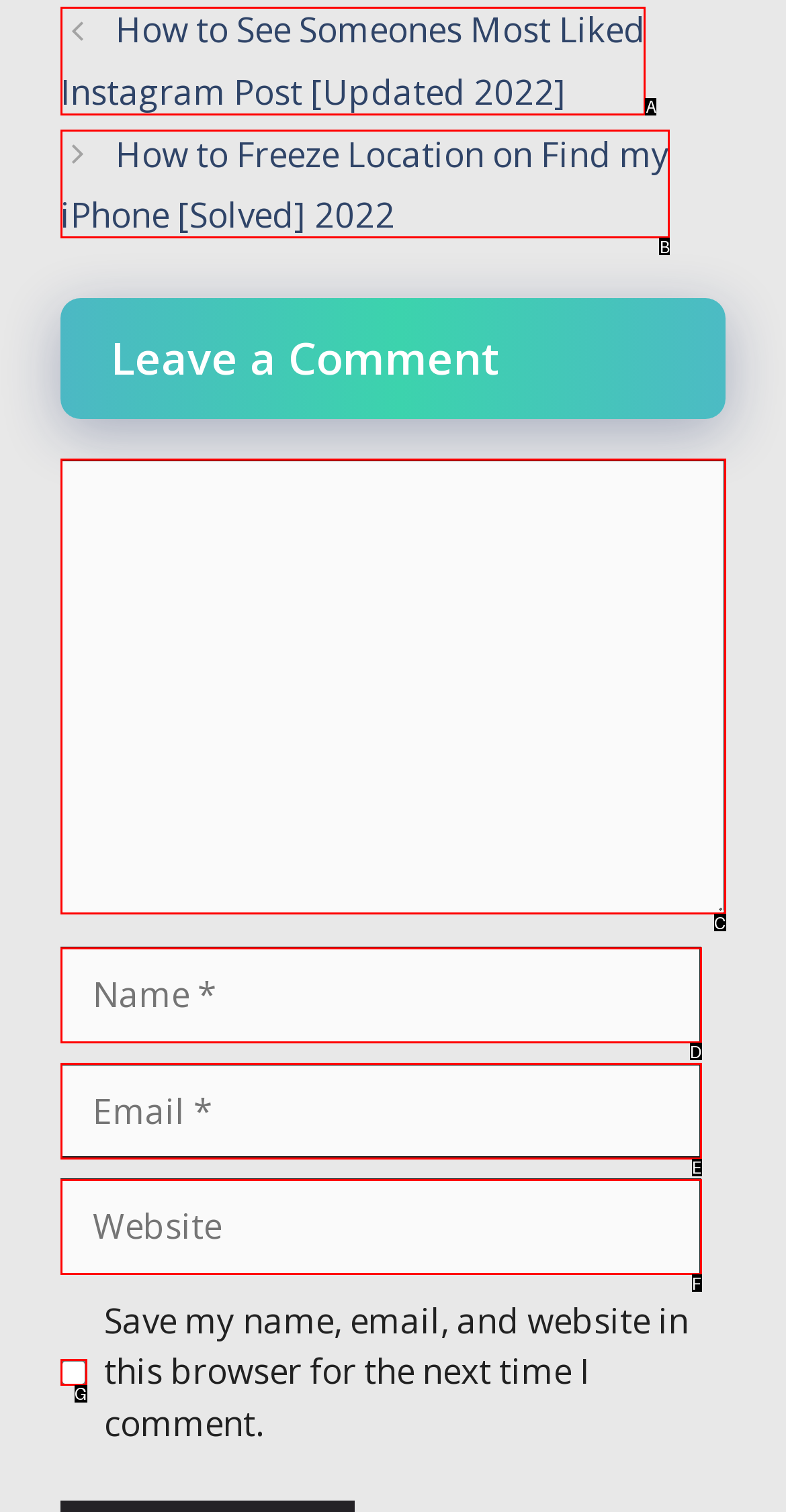Select the letter of the option that corresponds to: parent_node: Comment name="url" placeholder="Website"
Provide the letter from the given options.

F